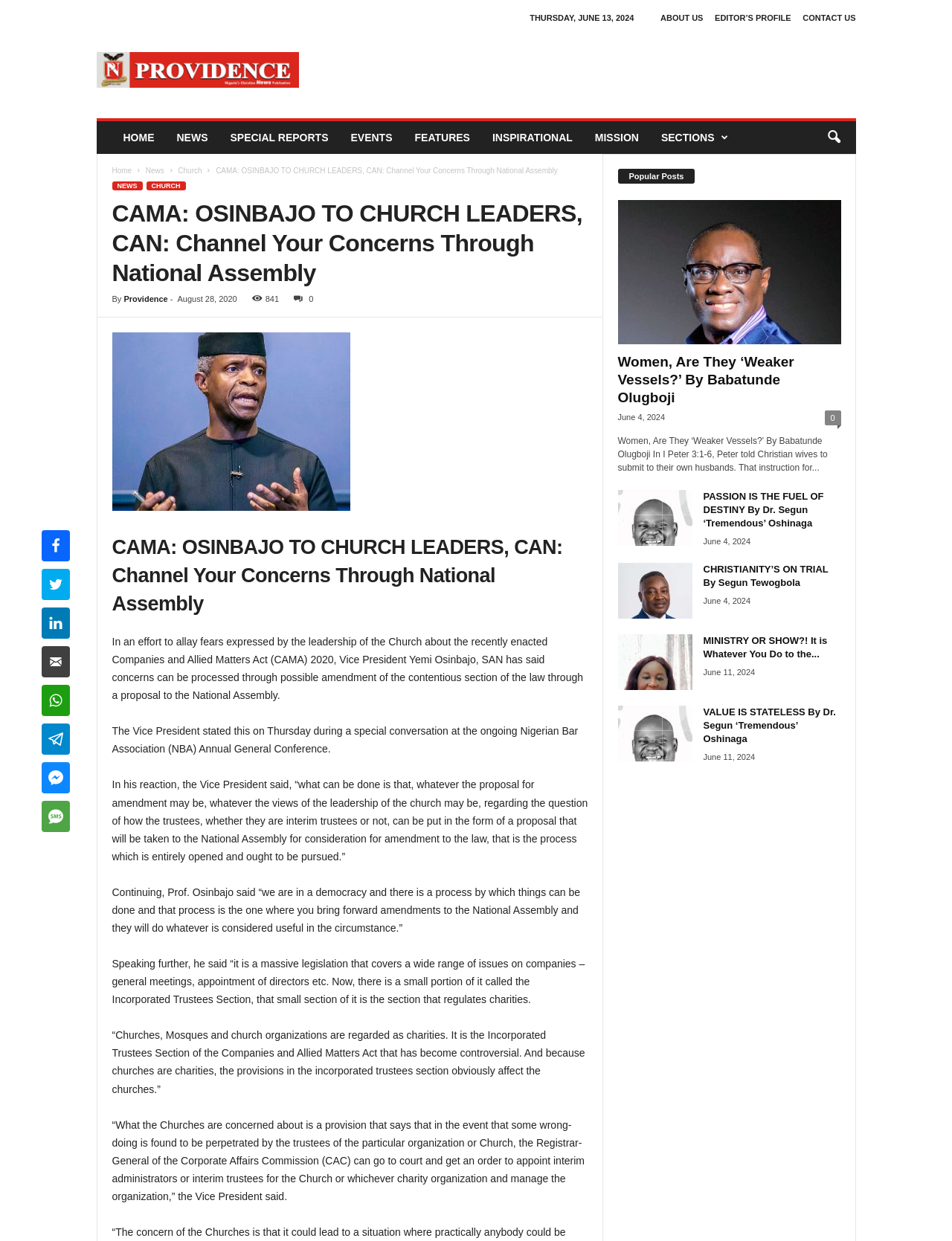Find the bounding box coordinates of the clickable area that will achieve the following instruction: "Click the 'HOME' link".

[0.118, 0.098, 0.174, 0.124]